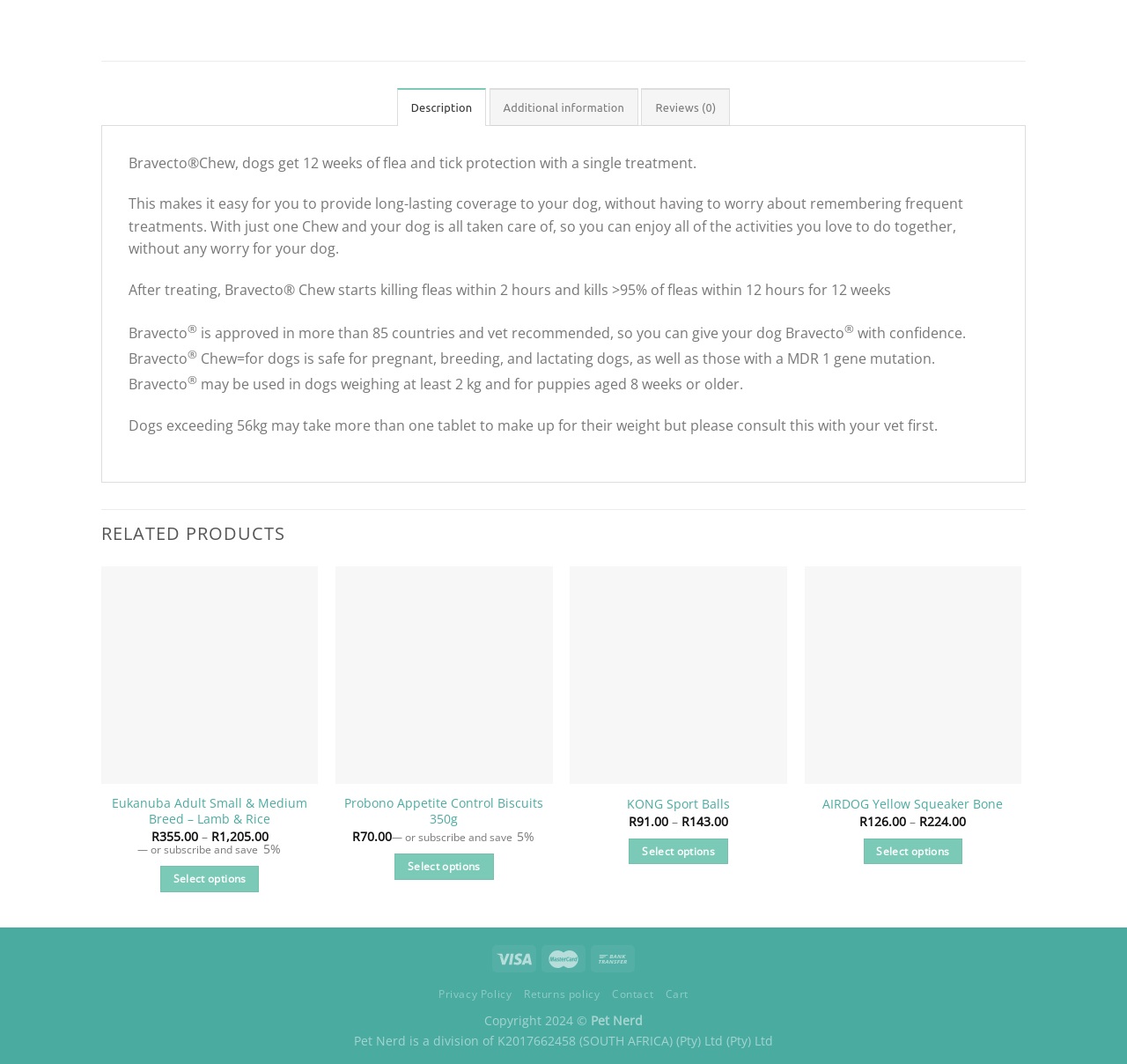How many tabs are there in the tablist?
Please give a well-detailed answer to the question.

I counted the number of tab elements in the tablist, which are 'Description', 'Additional information', and 'Reviews (0)'. Therefore, there are 3 tabs in the tablist.